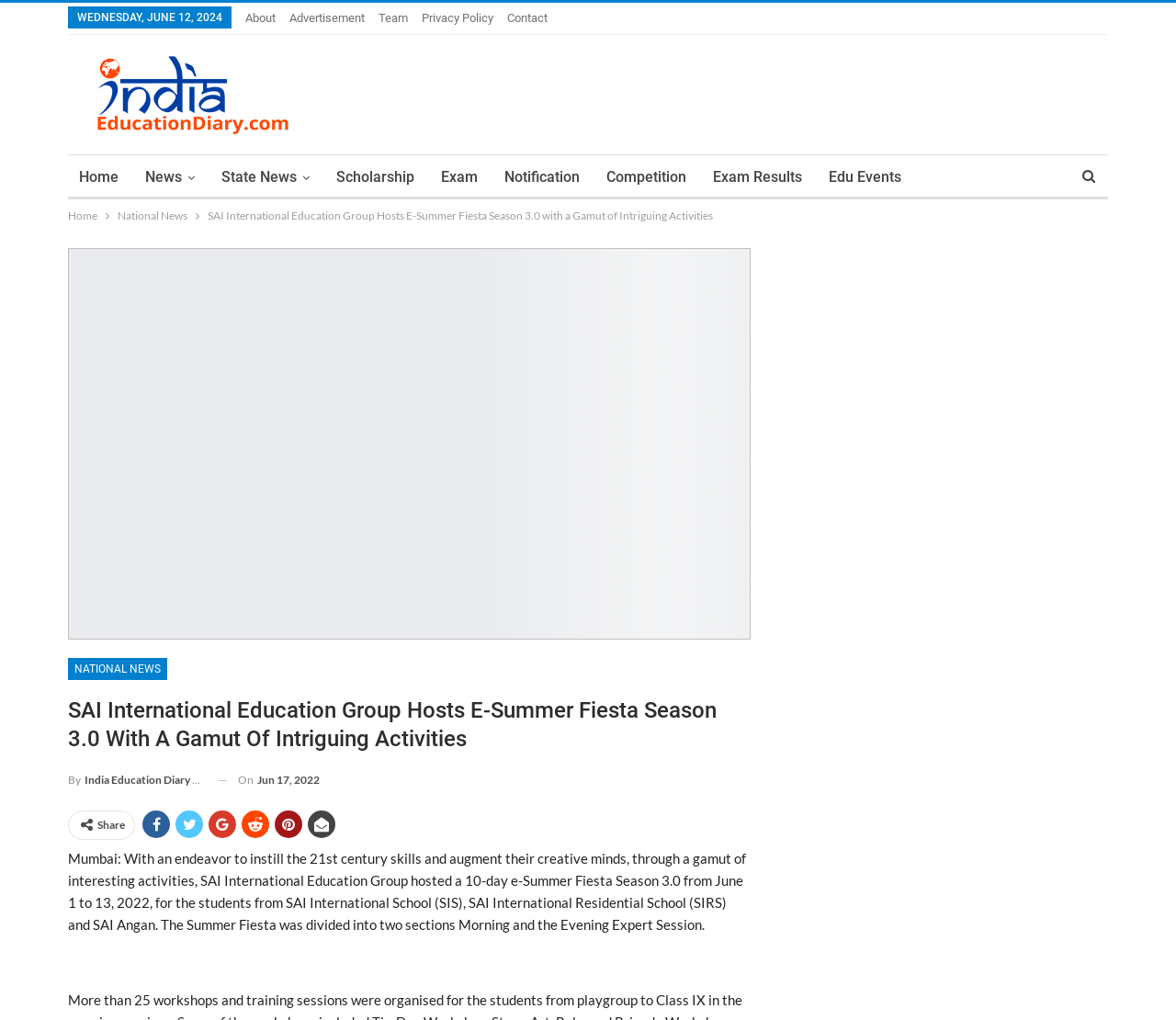Find and indicate the bounding box coordinates of the region you should select to follow the given instruction: "Go to the 'Home' page".

[0.058, 0.152, 0.11, 0.195]